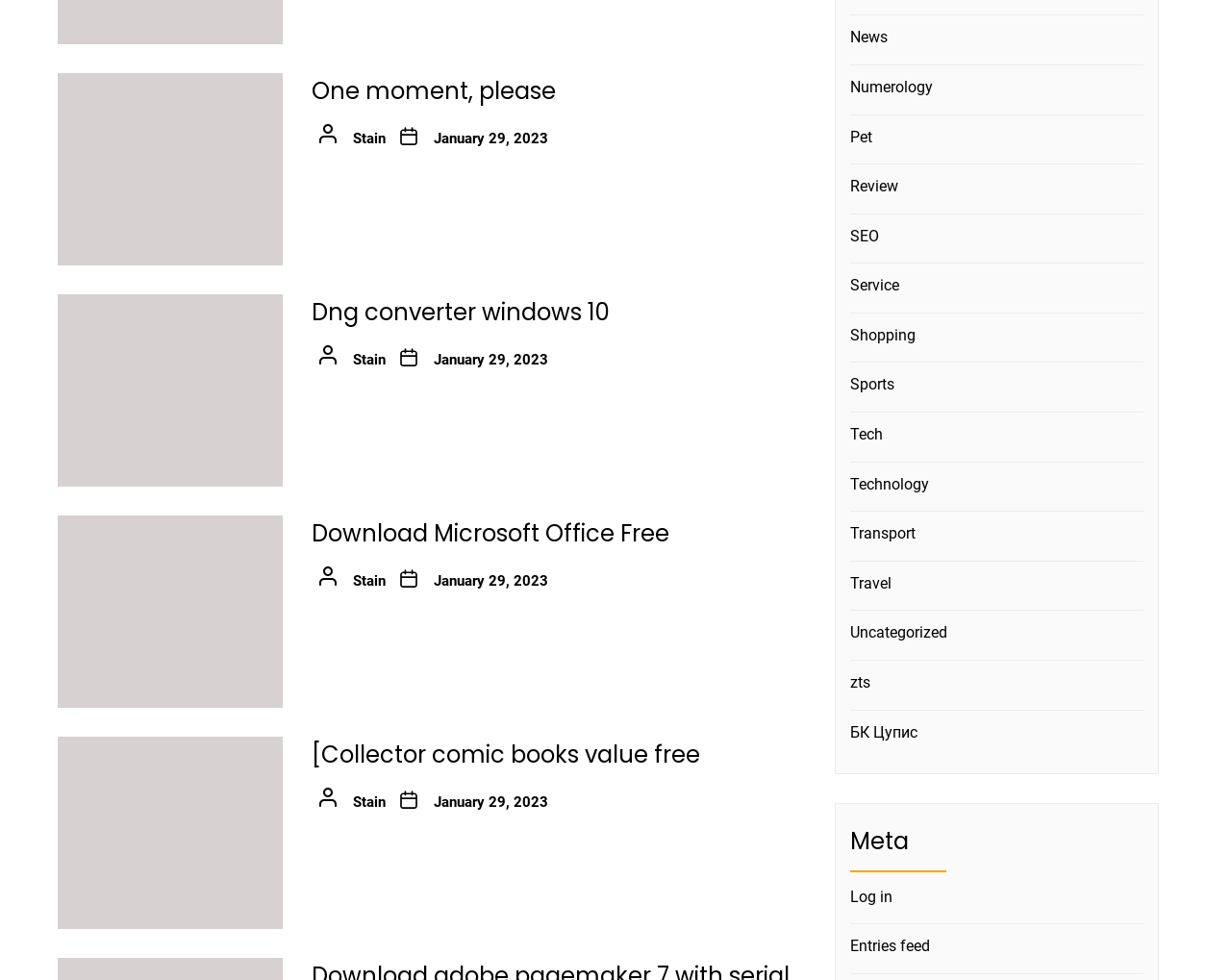What is the text of the first heading on the webpage?
Using the screenshot, give a one-word or short phrase answer.

One moment, please